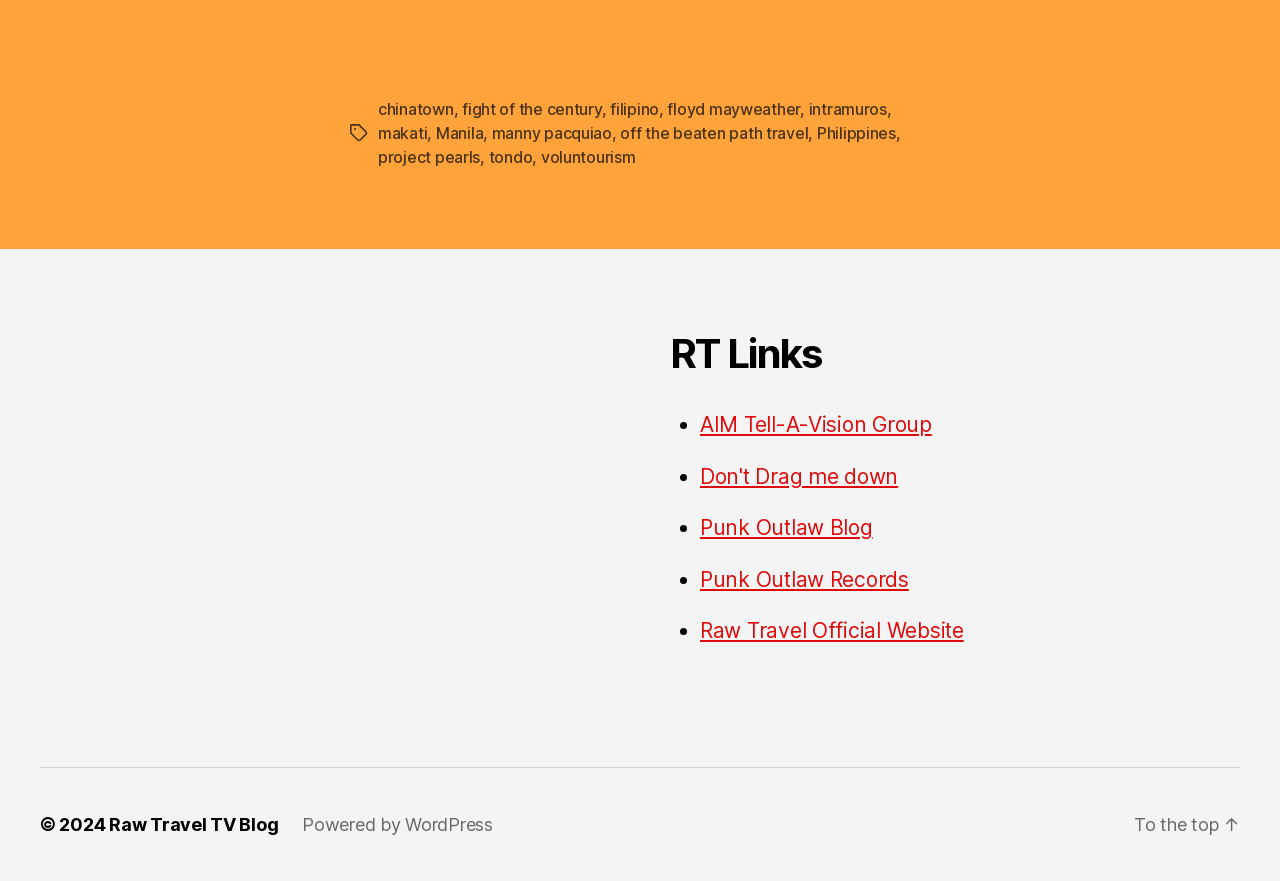Bounding box coordinates are specified in the format (top-left x, top-left y, bottom-right x, bottom-right y). All values are floating point numbers bounded between 0 and 1. Please provide the bounding box coordinate of the region this sentence describes: off the beaten path travel

[0.485, 0.14, 0.632, 0.163]